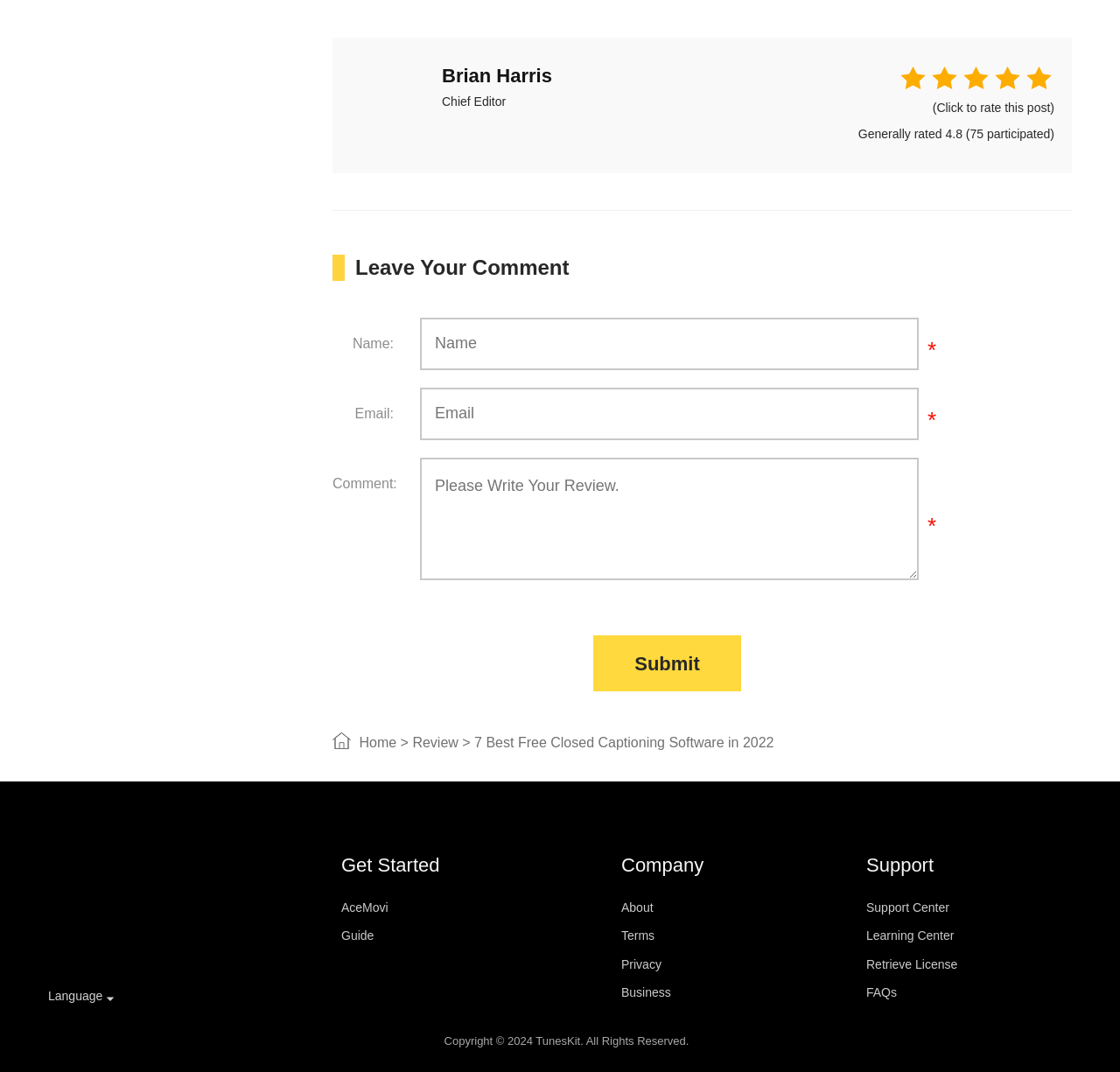Bounding box coordinates are specified in the format (top-left x, top-left y, bottom-right x, bottom-right y). All values are floating point numbers bounded between 0 and 1. Please provide the bounding box coordinate of the region this sentence describes: Retrieve License

[0.773, 0.886, 0.957, 0.912]